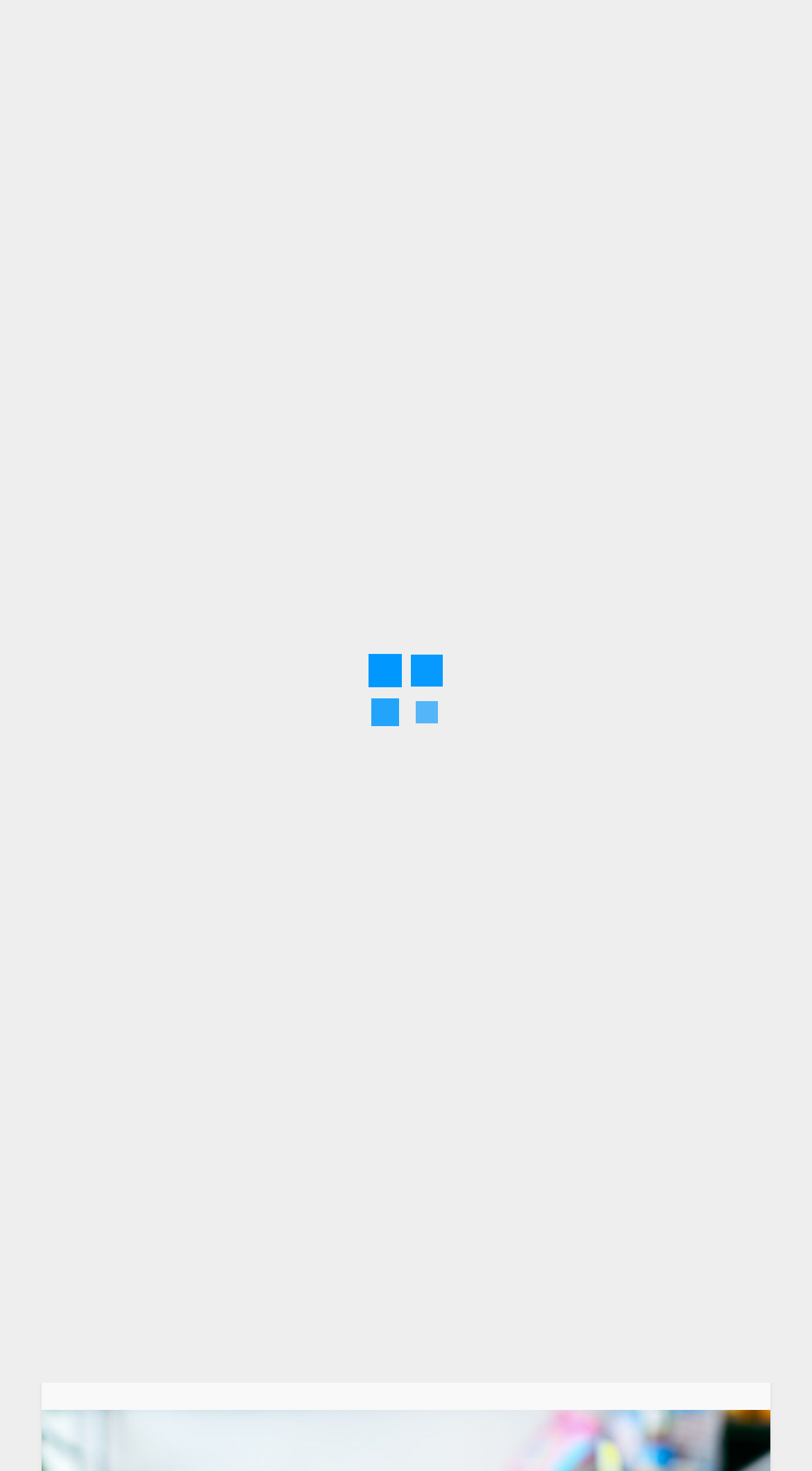Determine which piece of text is the heading of the webpage and provide it.

How to Get Three Stars in Mario Kart Wii – Master the Tracks for Ultimate Victory!